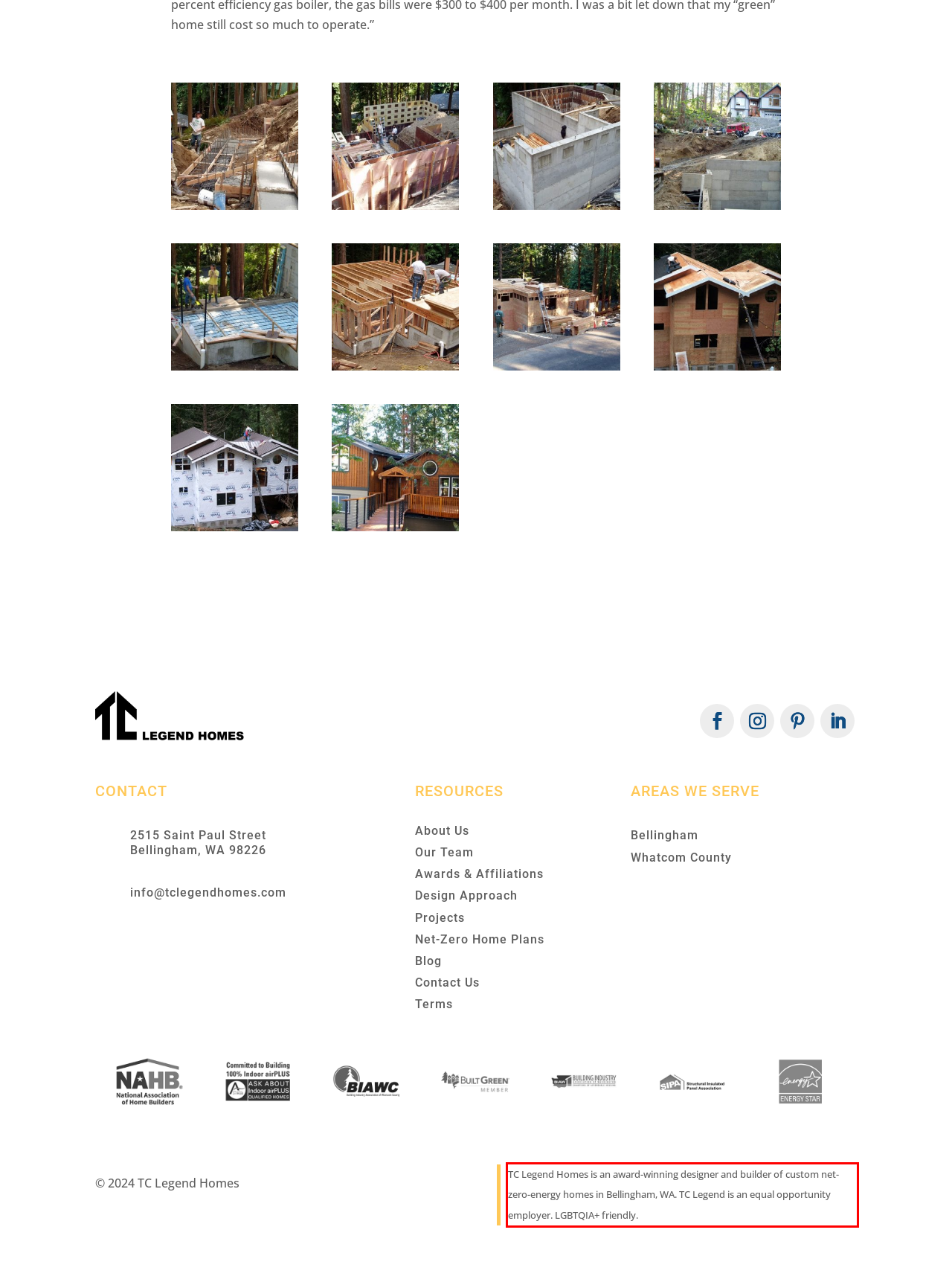Using the provided screenshot of a webpage, recognize and generate the text found within the red rectangle bounding box.

TC Legend Homes is an award-winning designer and builder of custom net-zero-energy homes in Bellingham, WA. TC Legend is an equal opportunity employer. LGBTQIA+ friendly.